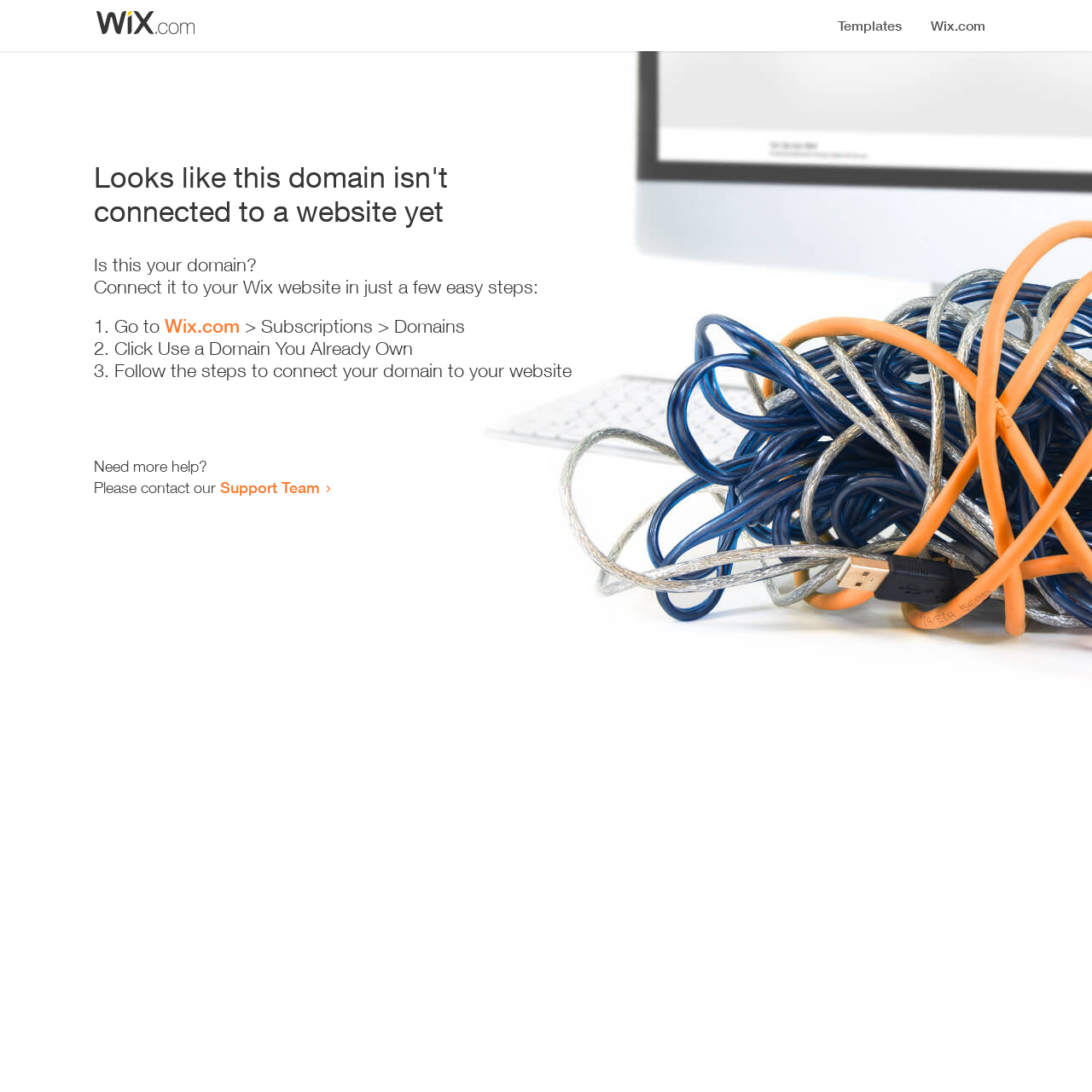Generate a detailed explanation of the webpage's features and information.

The webpage appears to be an error page, indicating that a domain is not connected to a website yet. At the top, there is a small image, likely a logo or icon. Below the image, a prominent heading reads "Looks like this domain isn't connected to a website yet". 

Underneath the heading, a series of instructions are provided to connect the domain to a Wix website. The instructions are divided into three steps, each marked with a numbered list marker (1., 2., and 3.). The first step involves going to Wix.com, specifically the Subscriptions > Domains section. The second step is to click "Use a Domain You Already Own", and the third step is to follow the instructions to connect the domain to the website.

At the bottom of the page, there is a section offering additional help, with a message "Need more help?" followed by an invitation to contact the Support Team via a link.